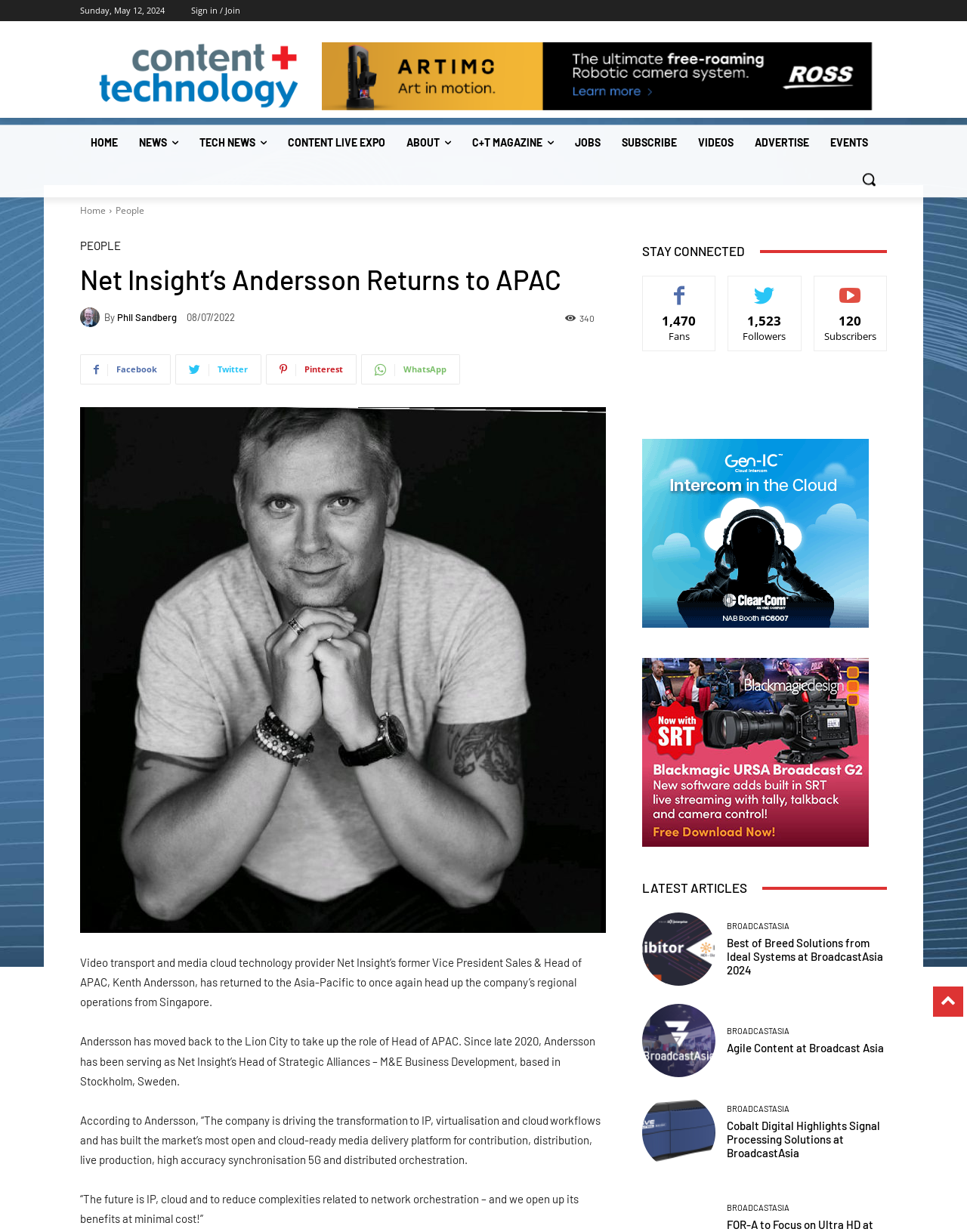Locate the bounding box coordinates of the area to click to fulfill this instruction: "Read the article about 'Net Insight’s Andersson Returns to APAC'". The bounding box should be presented as four float numbers between 0 and 1, in the order [left, top, right, bottom].

[0.083, 0.213, 0.58, 0.24]